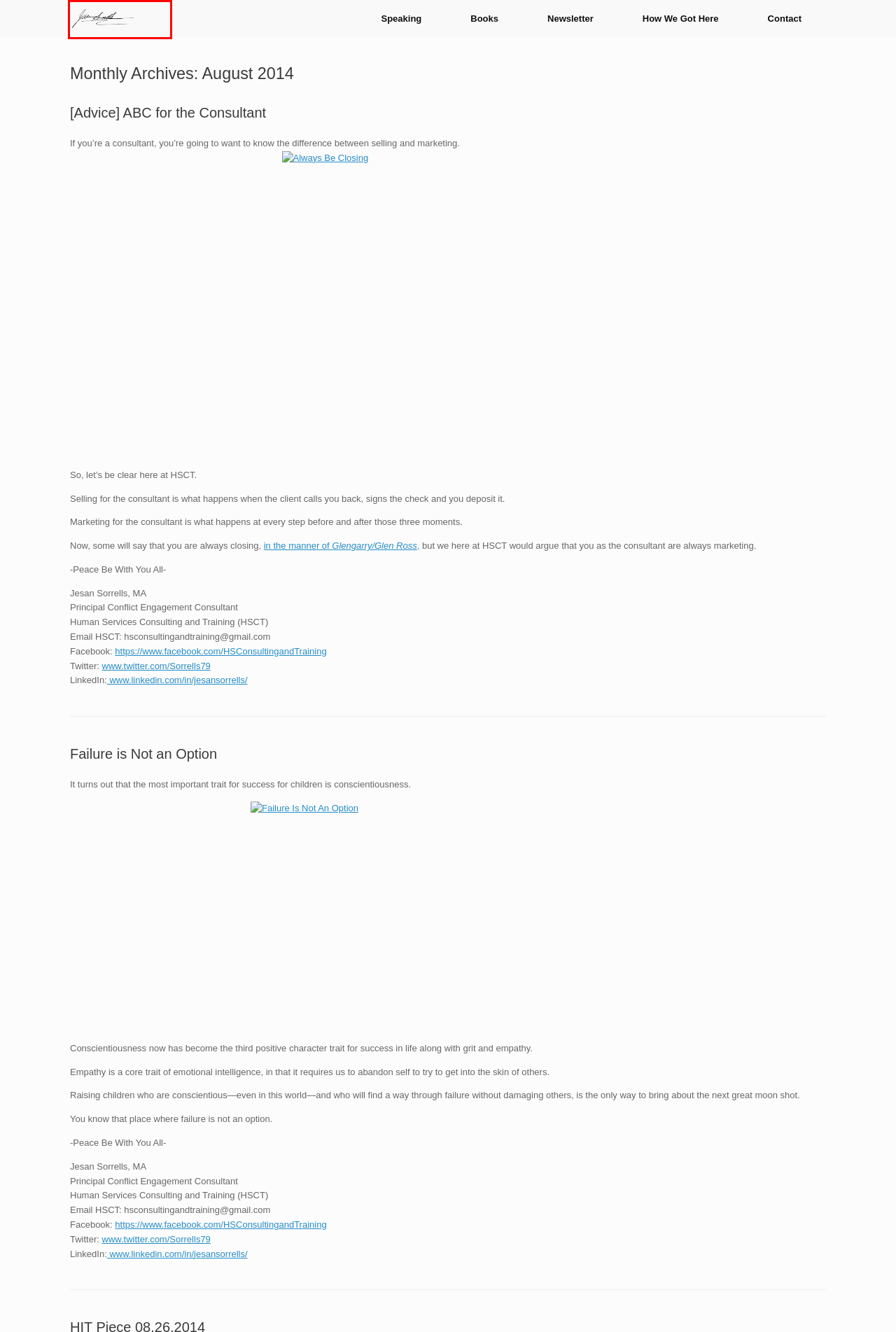You have a screenshot of a webpage, and a red bounding box highlights an element. Select the webpage description that best fits the new page after clicking the element within the bounding box. Options are:
A. Leadership Matters
B. [Advice] ABC for the Consultant
C. Speaking
D. Contact
E. Blog
F. SiteOrigin - Free WordPress Themes and Plugins
G. Books
H. Failure is Not an Option

A